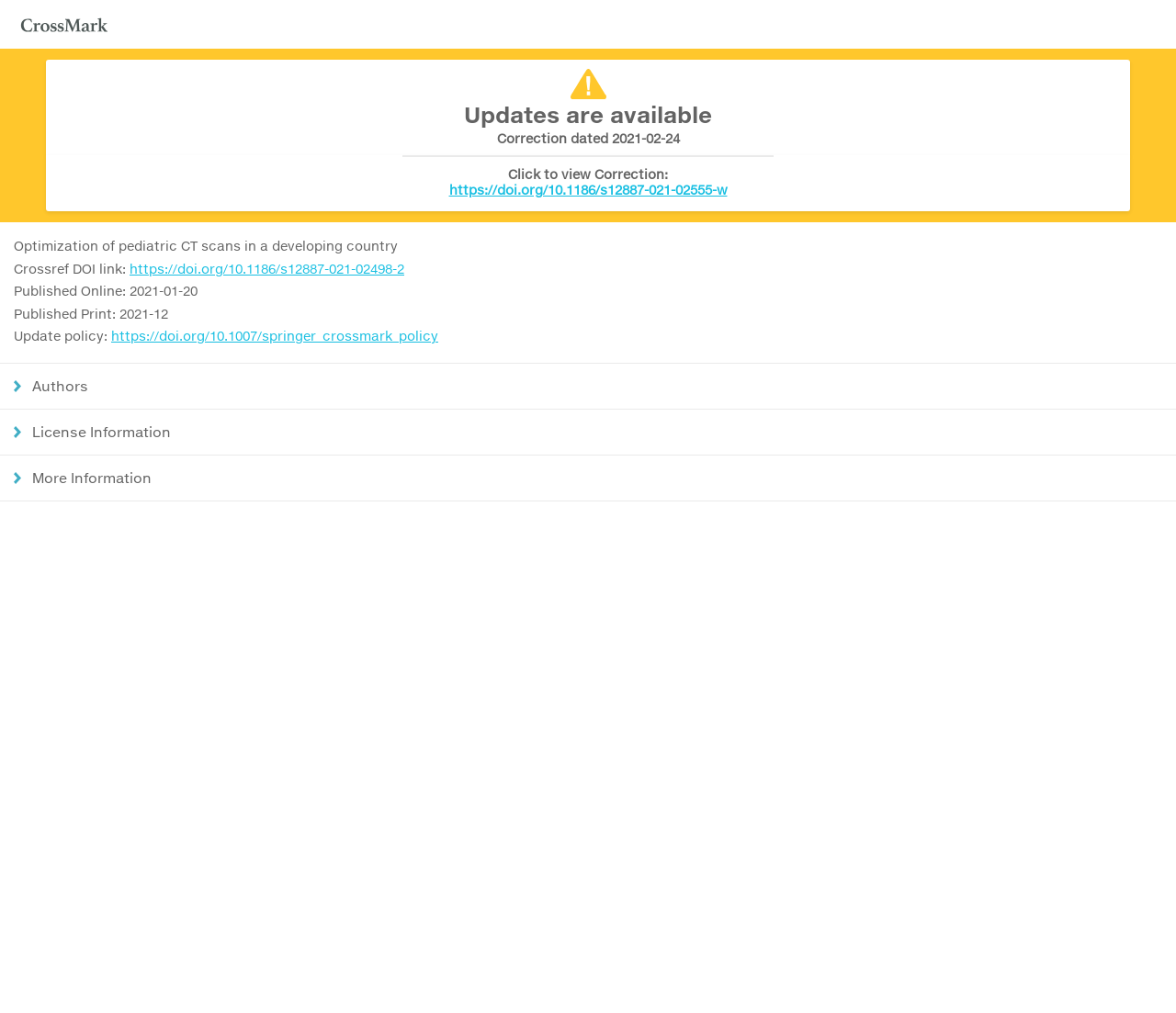Please look at the image and answer the question with a detailed explanation: What are the three buttons below the article information?

The three buttons can be found below the article information section, which are 'Authors', 'License Information', and 'More Information' buttons, each controlling a collapsible section.